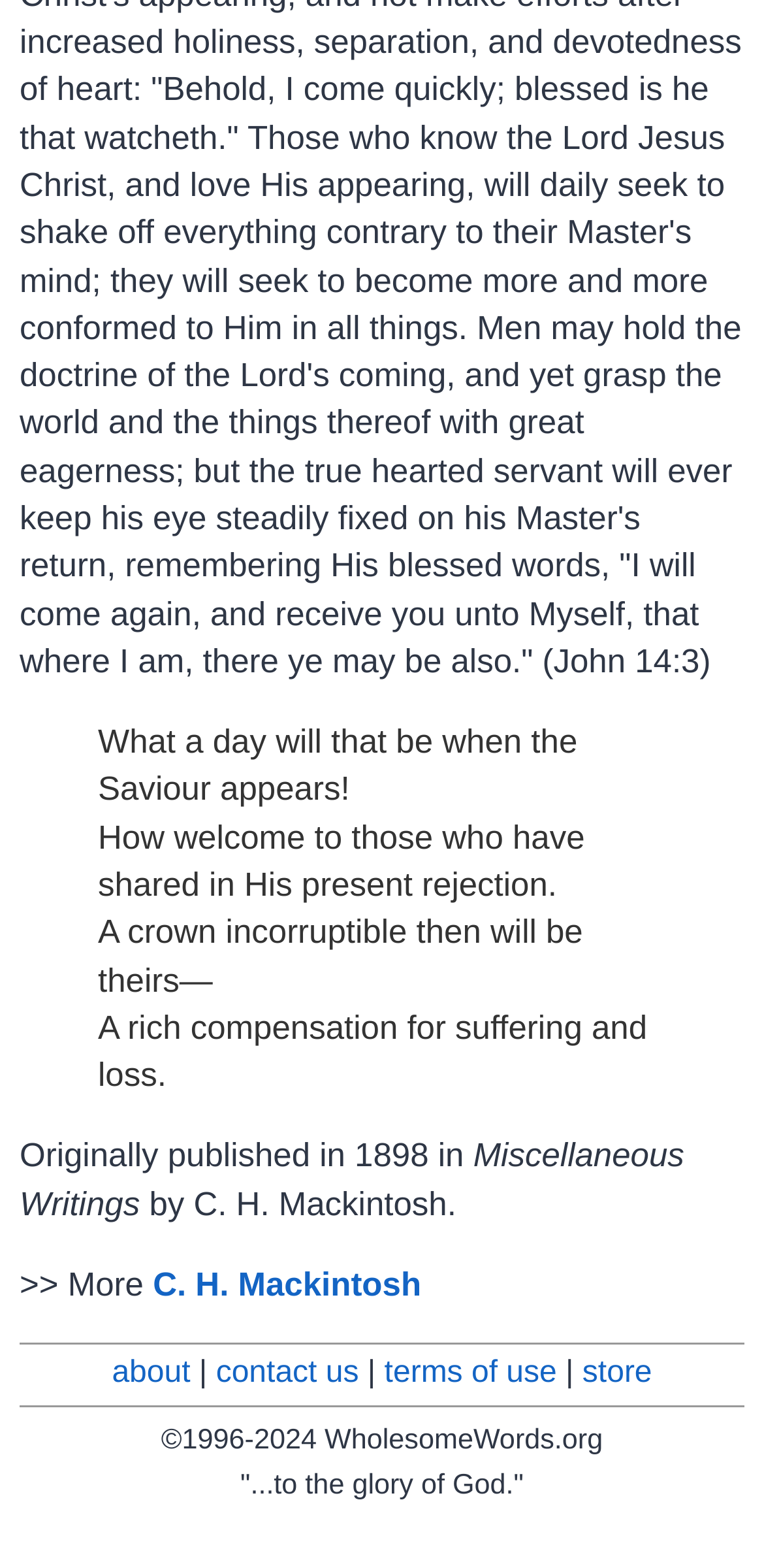What is the orientation of the separator at the bottom of the page?
Respond with a short answer, either a single word or a phrase, based on the image.

horizontal